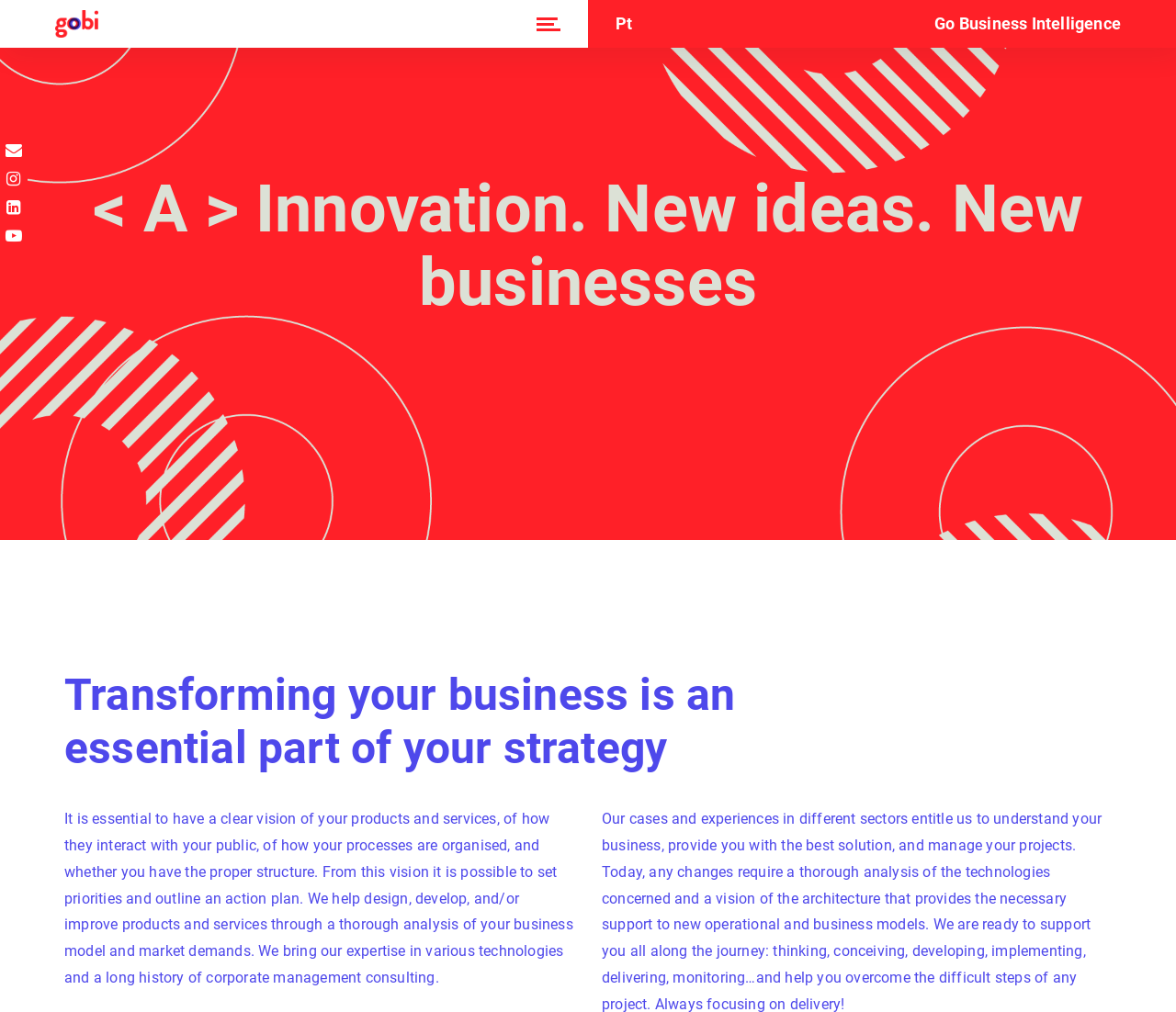Offer an extensive depiction of the webpage and its key elements.

The webpage is about Gobi, a business consulting firm that specializes in innovation, new ideas, and new businesses. At the top left corner, there are four social media links: E-mail, Instagram, Linkedin, and Youtube. 

Below these links, there is a large header section that spans the entire width of the page. Within this section, there is a link to Gobi's website, an image of the Gobi logo, and a link to switch the language to Portuguese (Pt). 

To the right of the Gobi logo, there is a heading that reads "Go Business Intelligence". Below this heading, there is a main title that says "Innovation. New ideas. New businesses" followed by a subheading that explains the importance of transforming one's business strategy. 

Below the subheading, there is a large block of text that describes Gobi's services, including designing, developing, and improving products and services through business model analysis and market demands. 

On the right side of the page, there are several sections with headings, including "Gobi", "Services", "Solutions", and "Results". Each section contains links to specific pages or services offered by Gobi, such as "Who we are", "Business and technology", "Digital transformation", "Innovation", "Diagnostics", and more. 

At the bottom of the page, there is a section with Gobi's contact information, including an address, phone number, and email address.